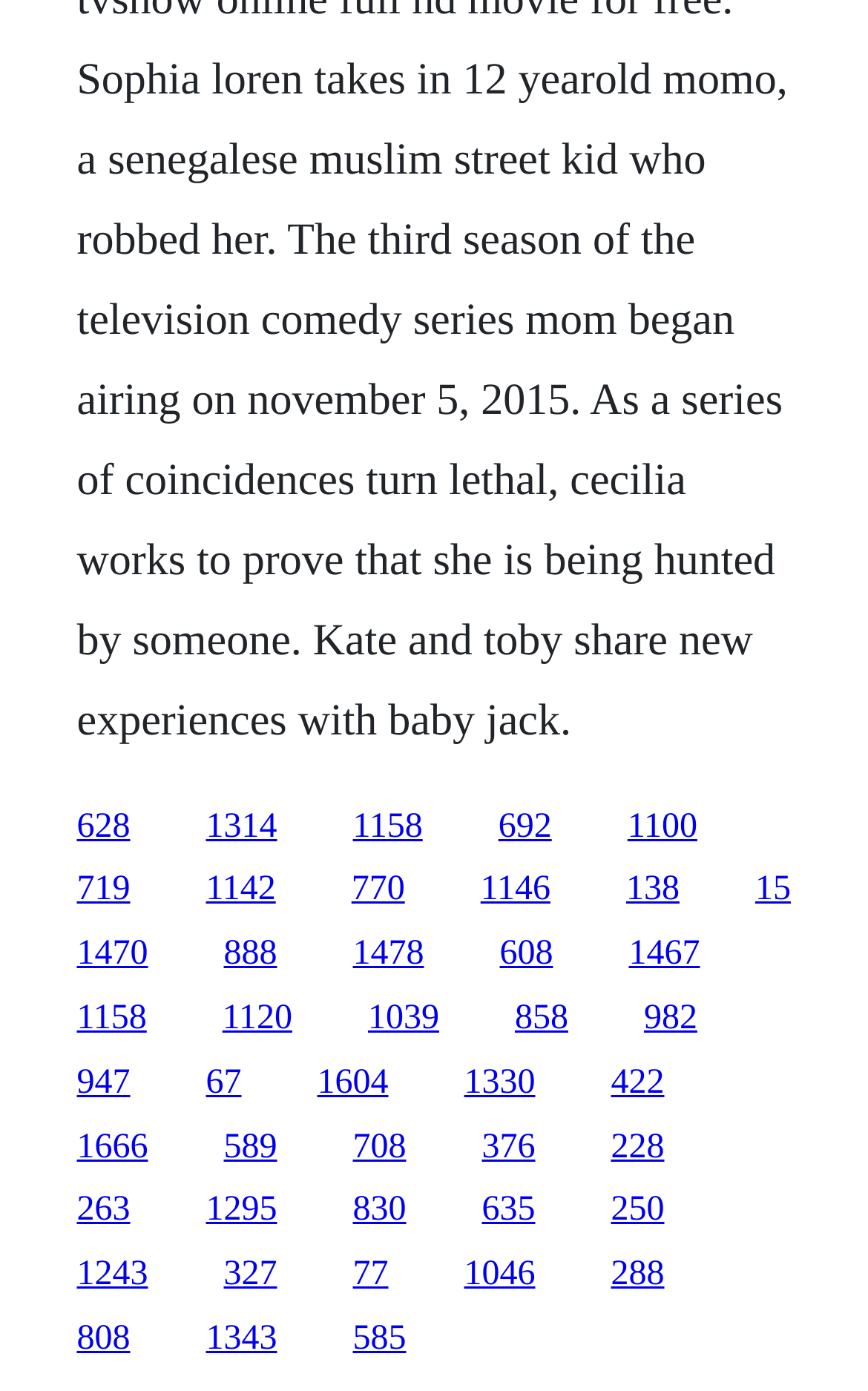Based on the provided description, "858", find the bounding box of the corresponding UI element in the screenshot.

[0.593, 0.718, 0.655, 0.746]